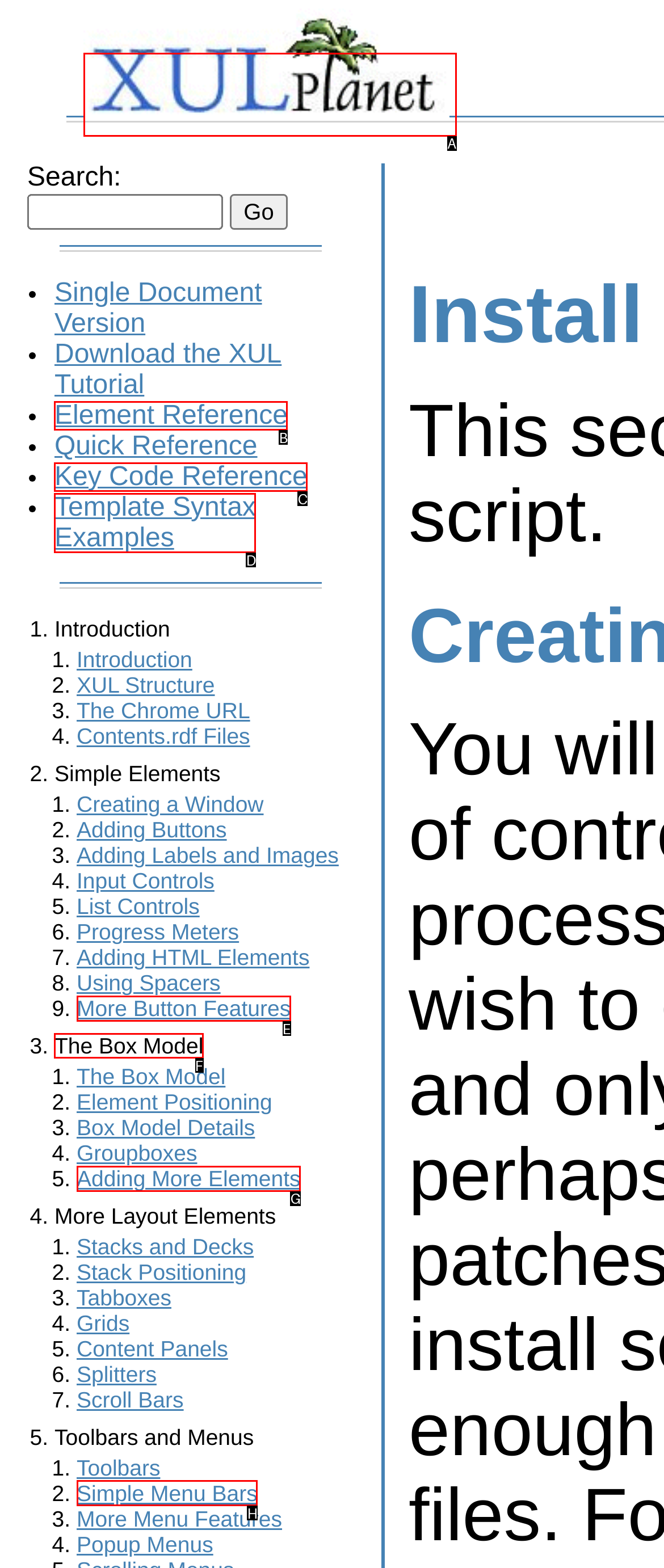Tell me the correct option to click for this task: Learn about the box model
Write down the option's letter from the given choices.

F